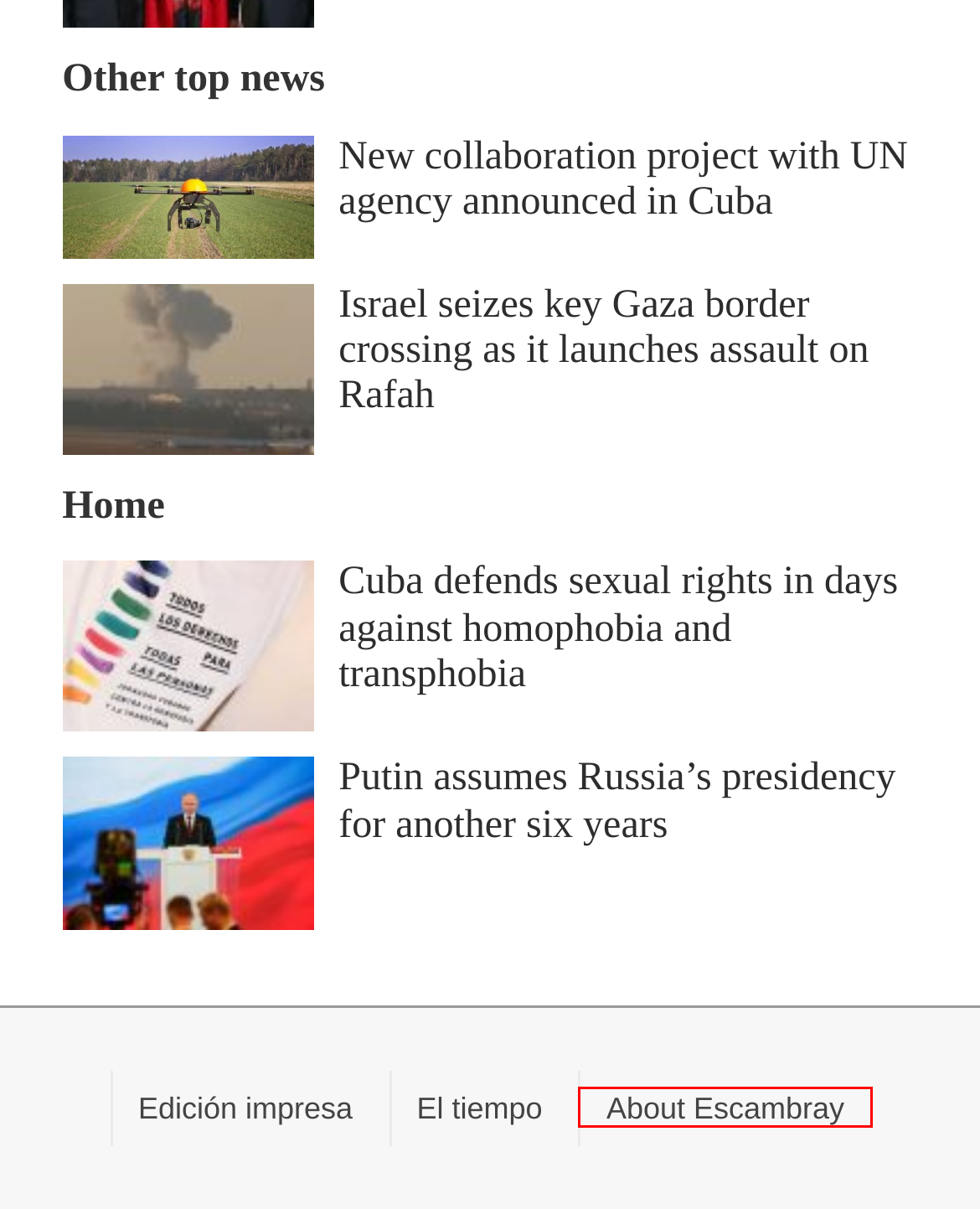You have a screenshot showing a webpage with a red bounding box highlighting an element. Choose the webpage description that best fits the new webpage after clicking the highlighted element. The descriptions are:
A. New collaboration project with UN agency announced in Cuba – Escambray
B. Putin assumes Russia’s presidency for another six years – Escambray
C. About Escambray – Escambray
D. Edición impresa – Escambray
E. Prensa Latina News Agency – Escambray
F. Vladimir Putin meets with Cuban President Diaz-Canel at Kremlin – Escambray
G. Cuba defends sexual rights in days against homophobia and transphobia – Escambray
H. Israel seizes key Gaza border crossing as it launches assault on Rafah – Escambray

C